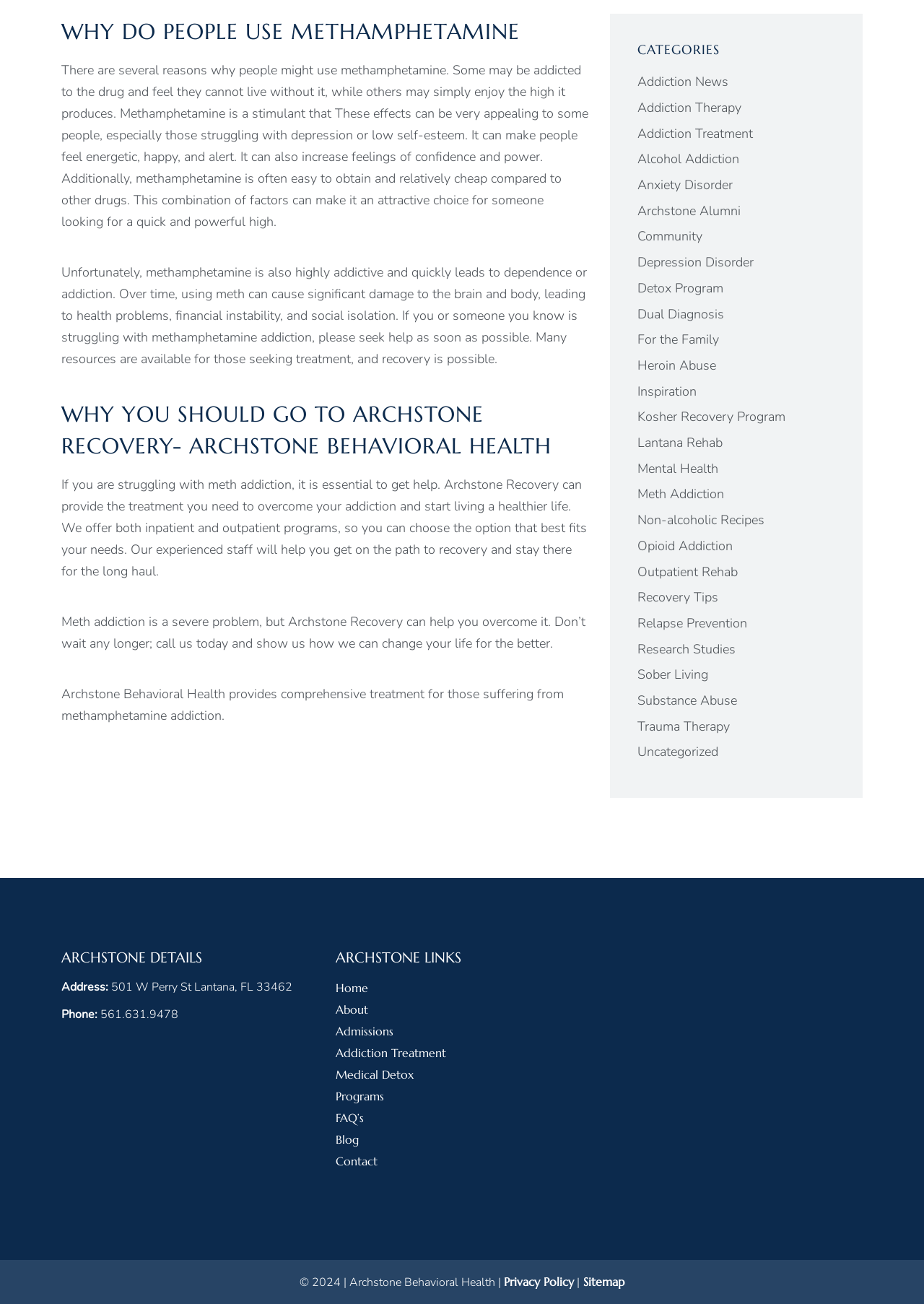What is the name of the treatment center mentioned? From the image, respond with a single word or brief phrase.

Archstone Recovery